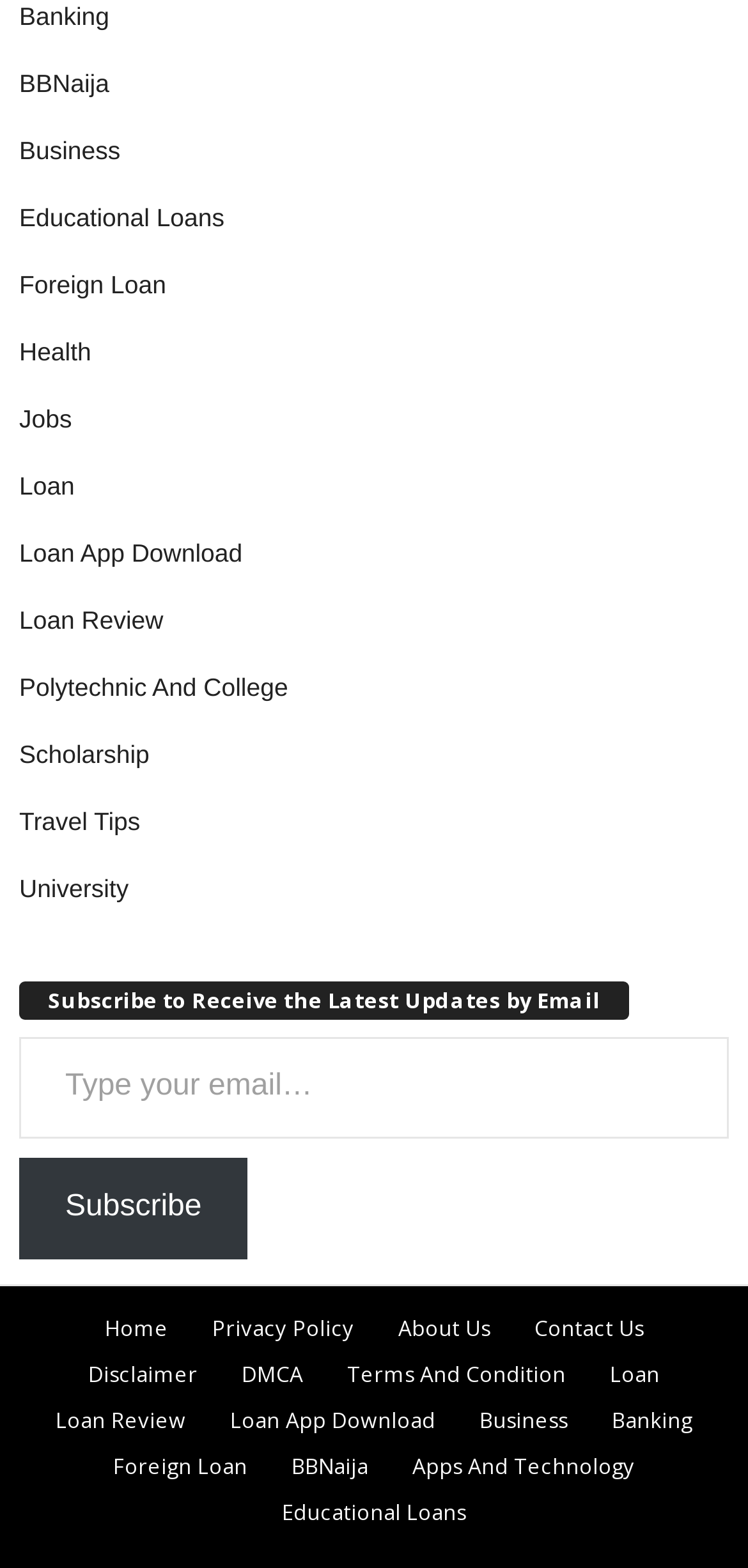Please locate the bounding box coordinates of the element that should be clicked to achieve the given instruction: "Click on the 'Home' link".

[0.114, 0.837, 0.25, 0.855]